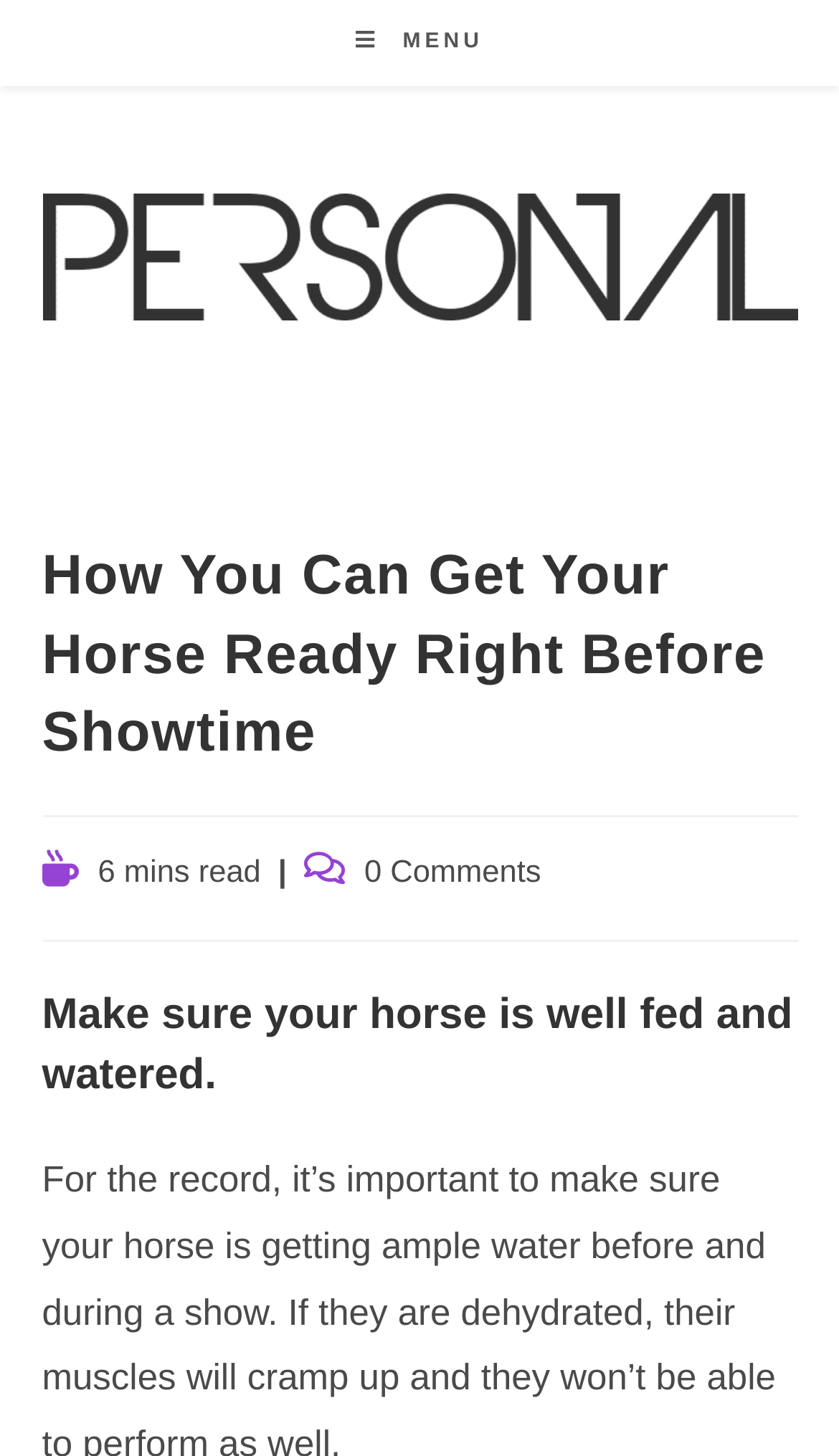Is there a menu on the webpage?
Answer with a single word or short phrase according to what you see in the image.

Yes